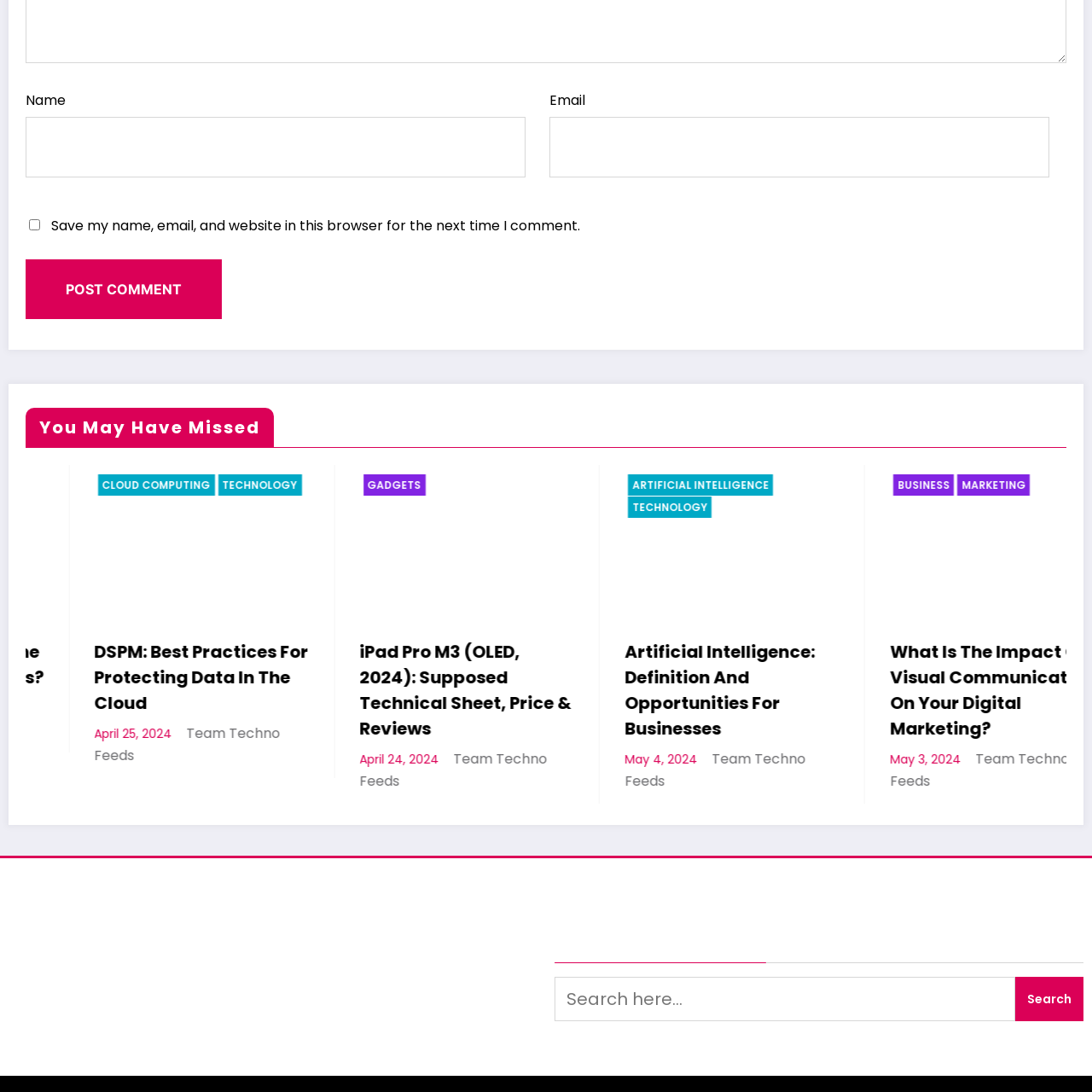Refer to the section enclosed in the red box, What type of content is the image accompanying? Please answer briefly with a single word or phrase.

Article